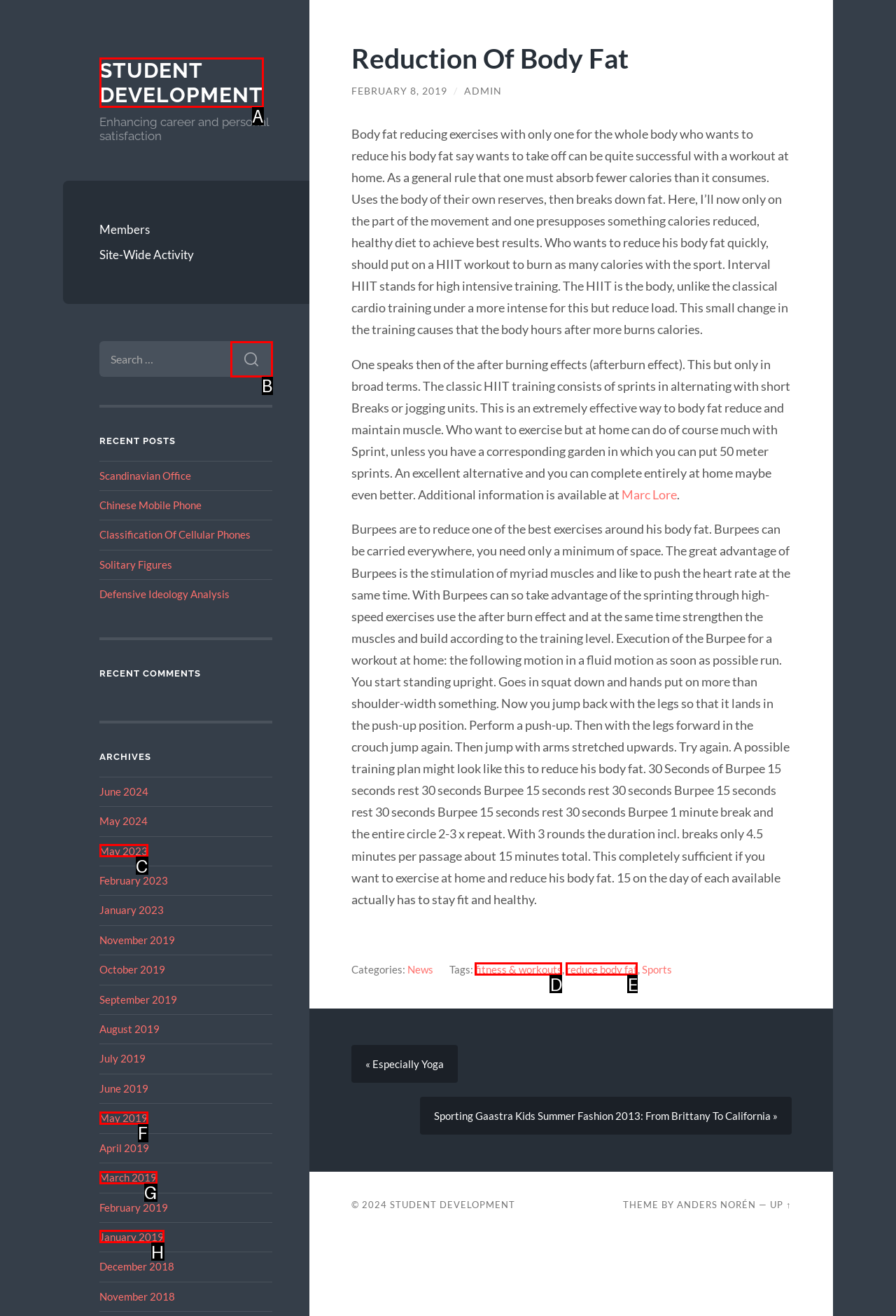Based on the element description: parent_node: SEARCH FOR: value="Search", choose the HTML element that matches best. Provide the letter of your selected option.

B